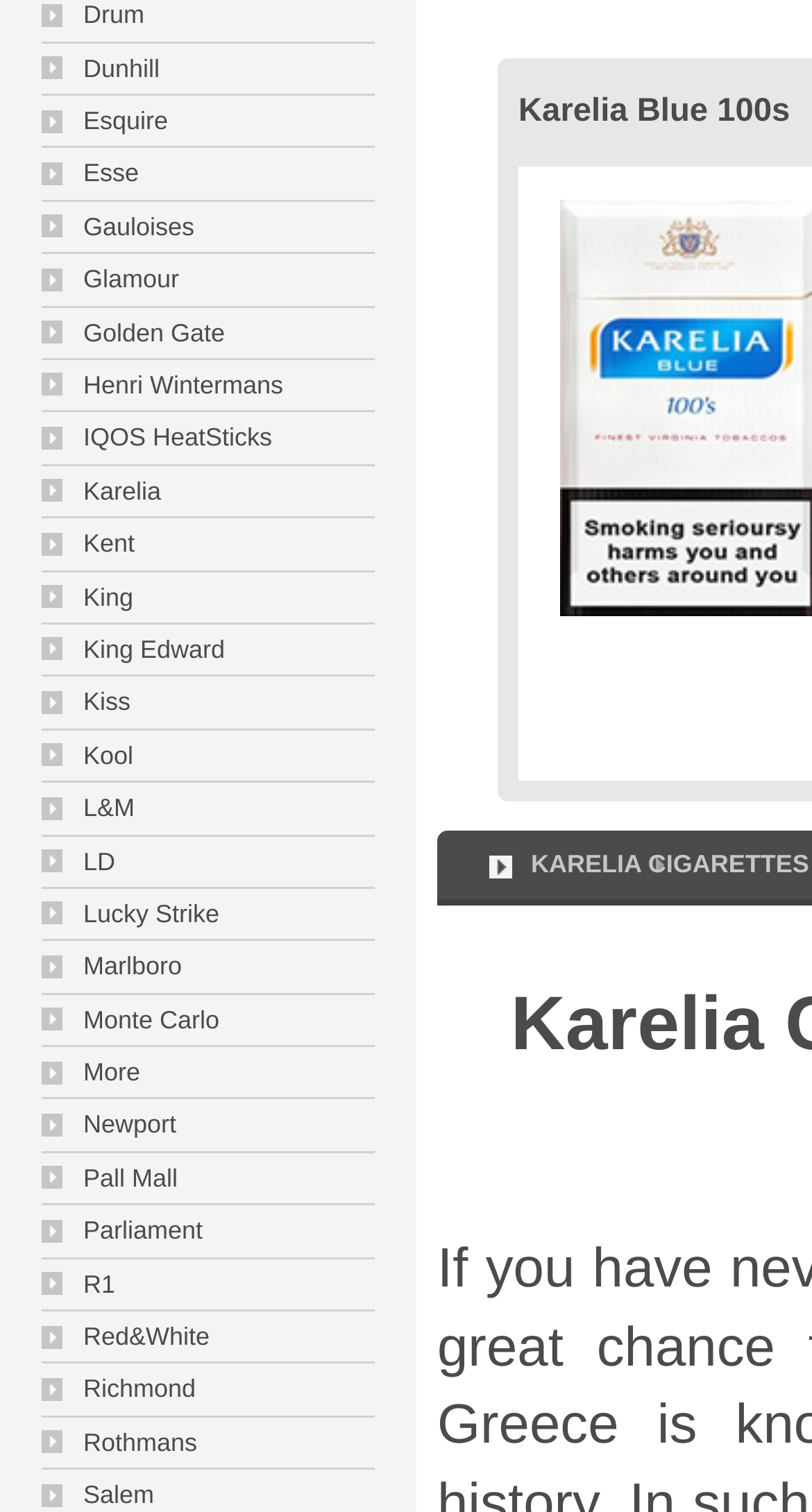Can you specify the bounding box coordinates for the region that should be clicked to fulfill this instruction: "view Karelia Blue 100s".

[0.638, 0.039, 0.973, 0.111]